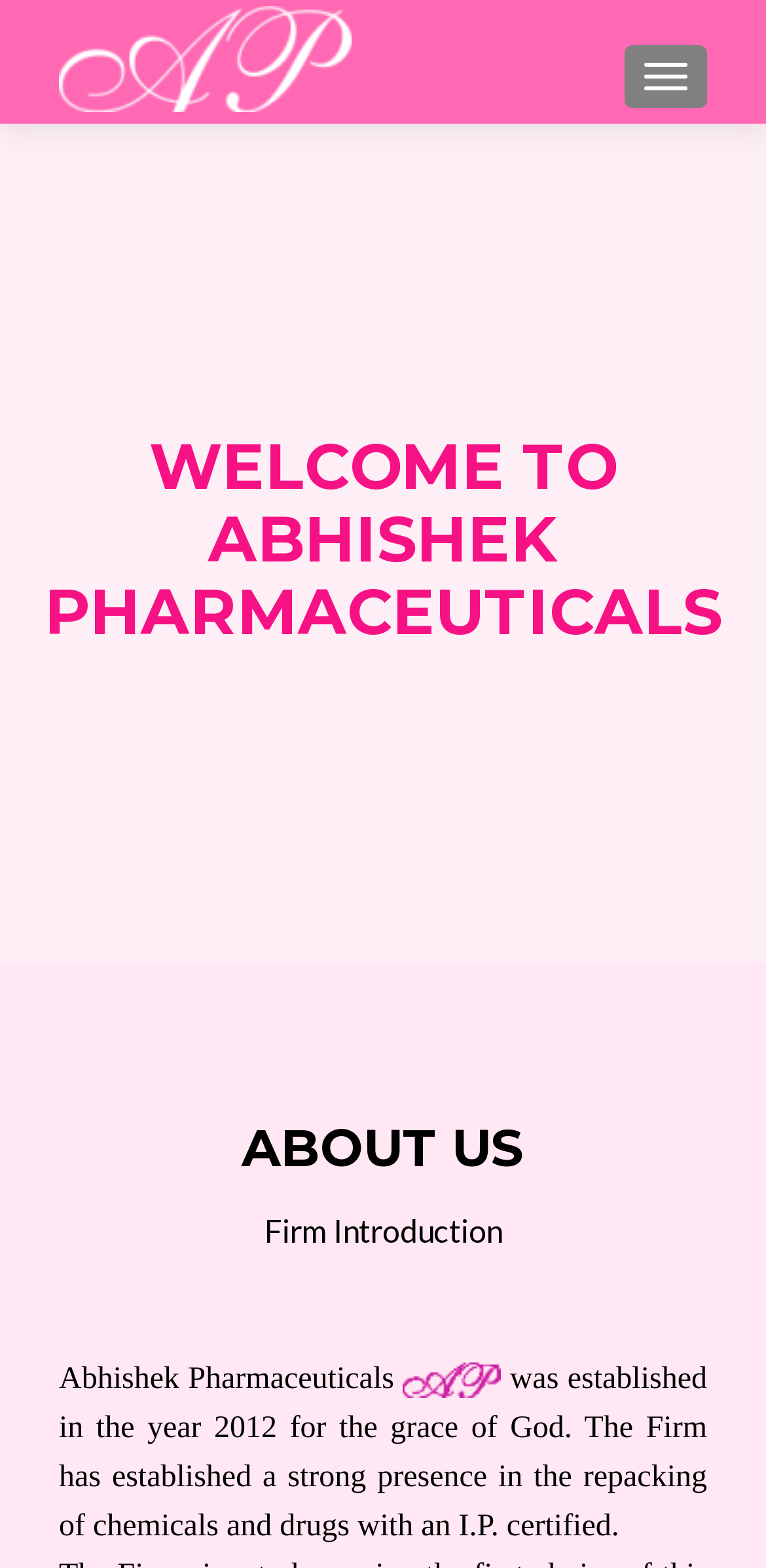What is the year the firm was established?
Refer to the image and answer the question using a single word or phrase.

2012